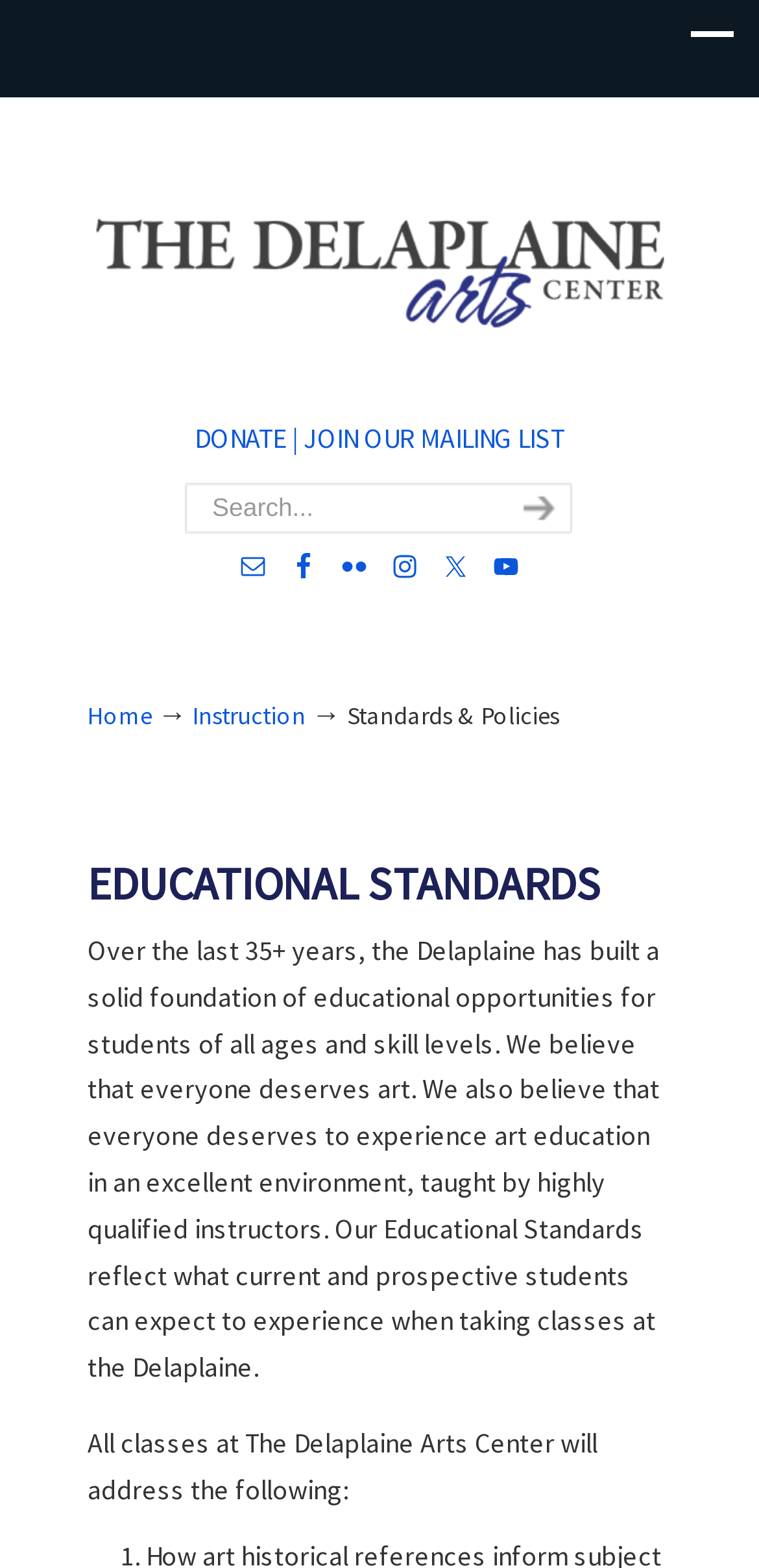Please specify the coordinates of the bounding box for the element that should be clicked to carry out this instruction: "Contact The Delaplaine Arts Center through email". The coordinates must be four float numbers between 0 and 1, formatted as [left, top, right, bottom].

[0.315, 0.352, 0.351, 0.37]